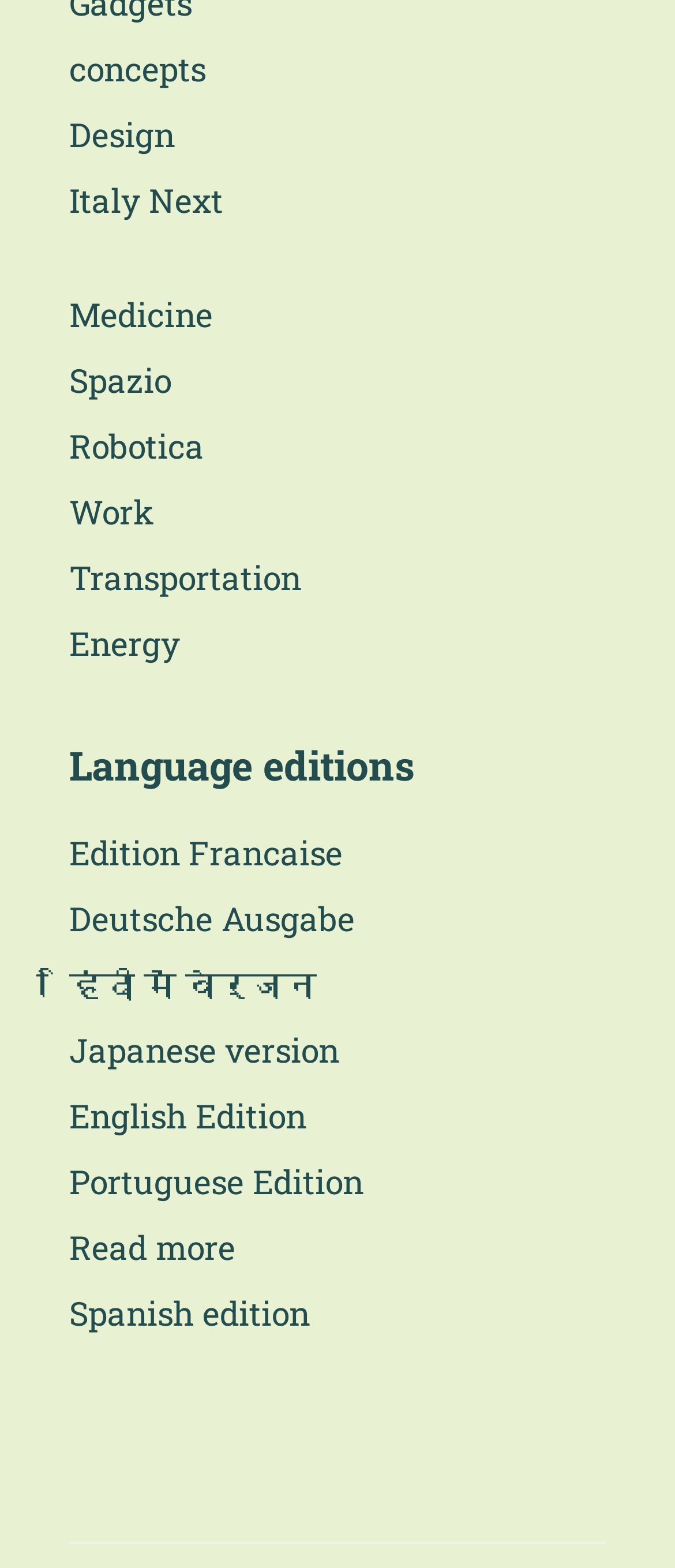Identify the bounding box coordinates for the element that needs to be clicked to fulfill this instruction: "select Medicine". Provide the coordinates in the format of four float numbers between 0 and 1: [left, top, right, bottom].

[0.103, 0.186, 0.315, 0.217]